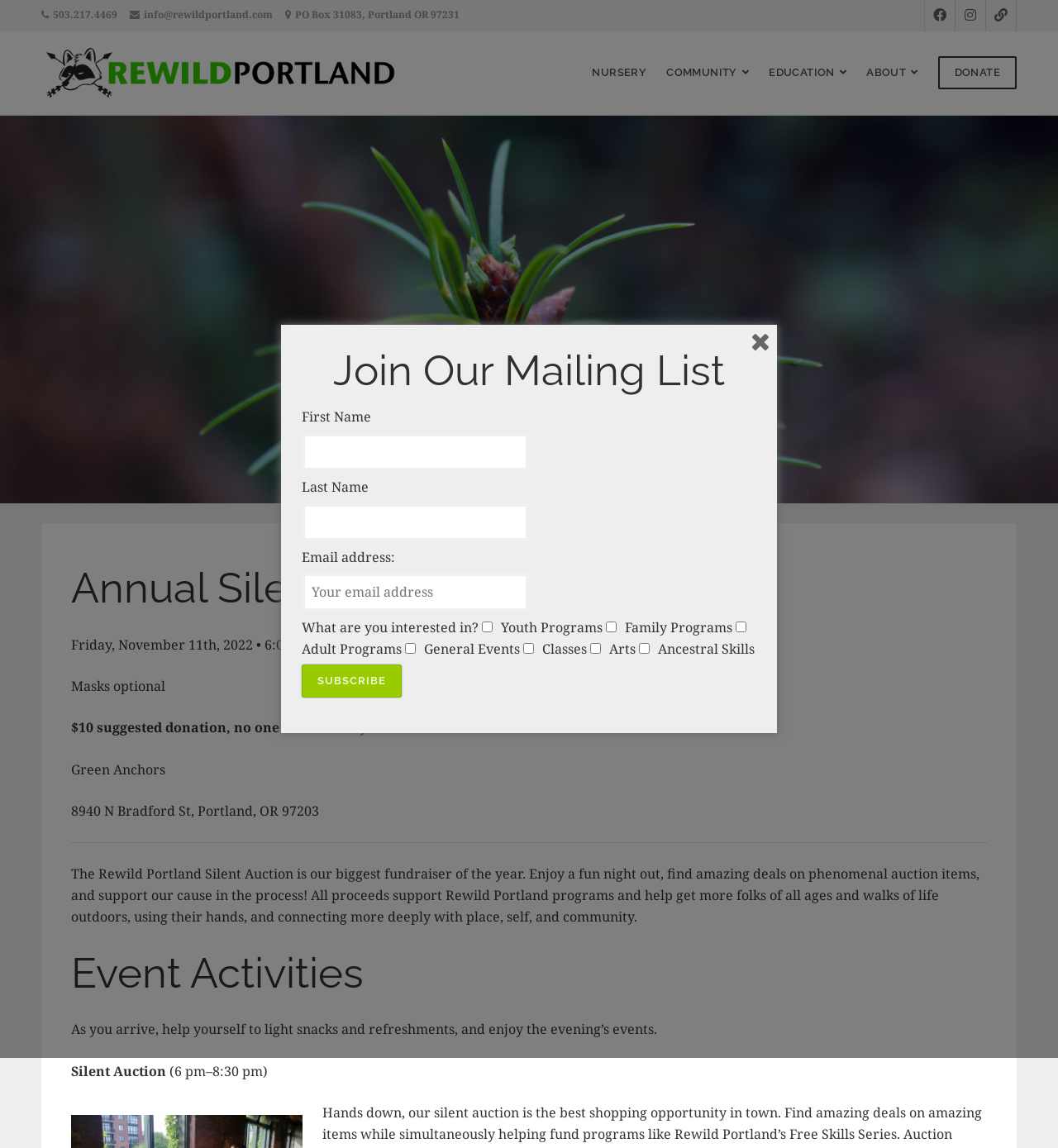What is the suggested donation amount?
Based on the content of the image, thoroughly explain and answer the question.

I found the suggested donation amount by looking at the StaticText element with the text '$10 suggested donation, no one turned away' which is located below the event date and time.